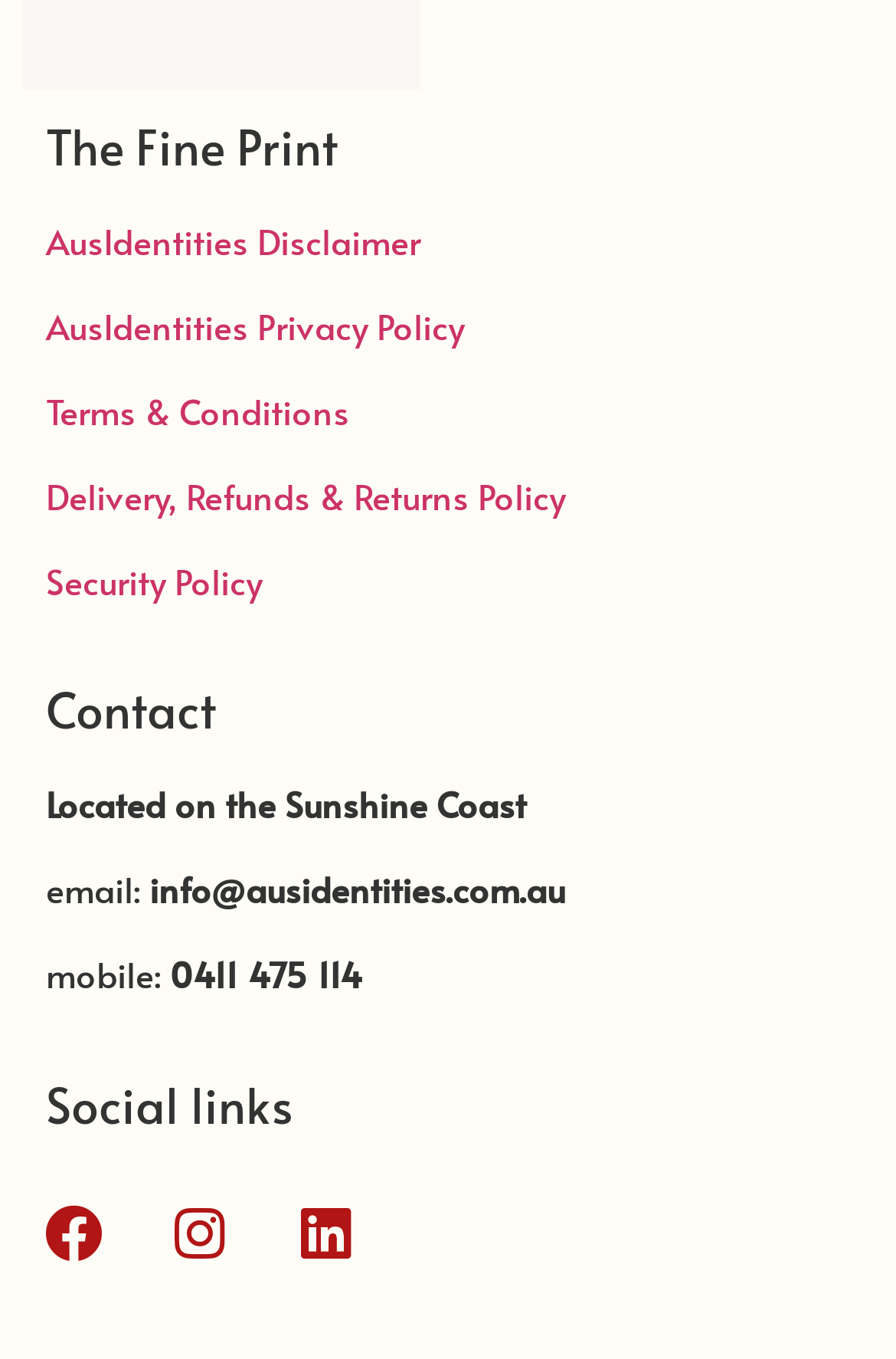Please identify the bounding box coordinates of where to click in order to follow the instruction: "Visit Facebook page".

[0.018, 0.864, 0.146, 0.949]